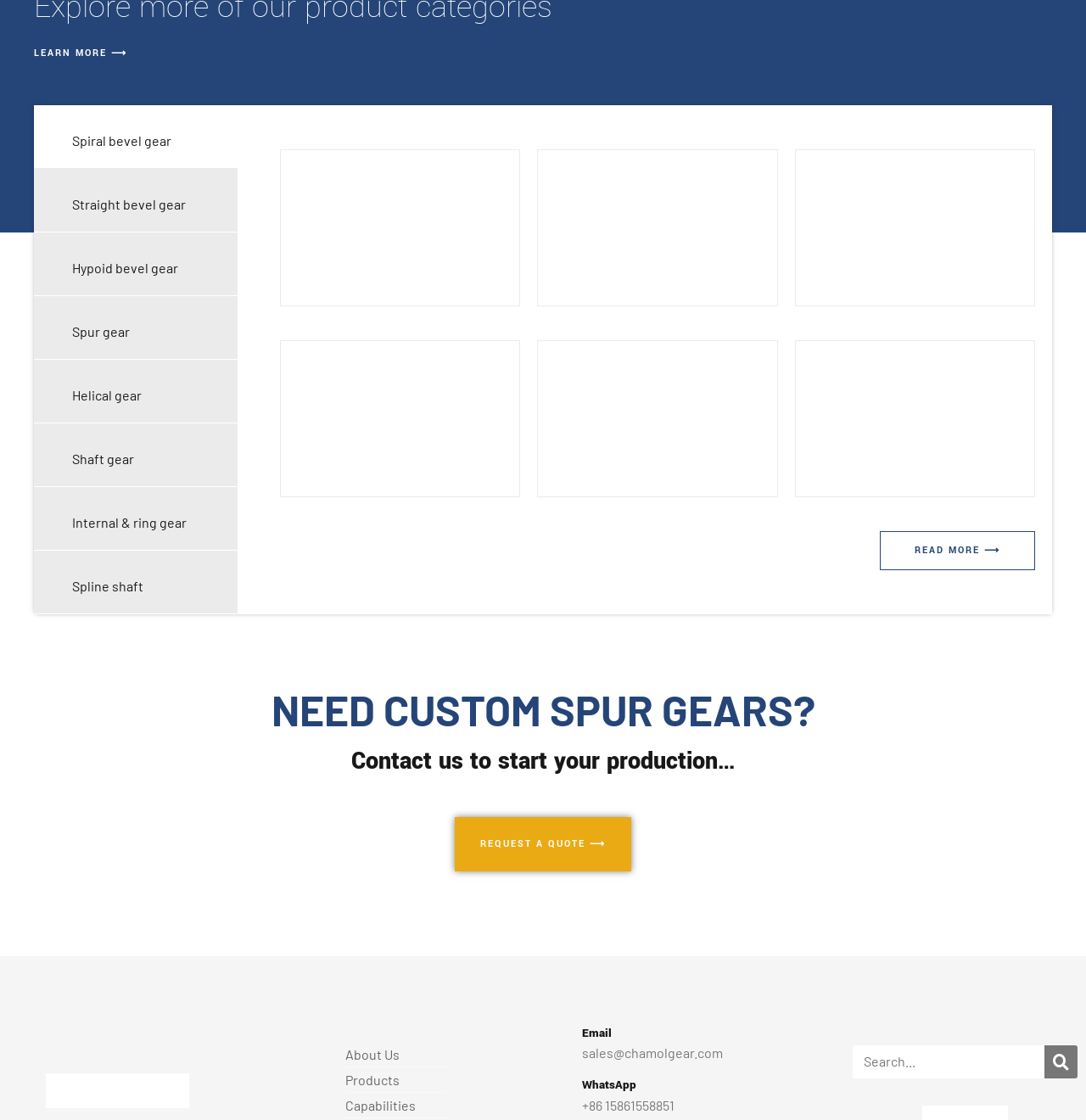What is the function of the search box?
Offer a detailed and exhaustive answer to the question.

The search box is likely used to search for specific content or products on the Chamolgear website. This can be inferred from the presence of a search box and a search button, which is a common design pattern for website search functionality.